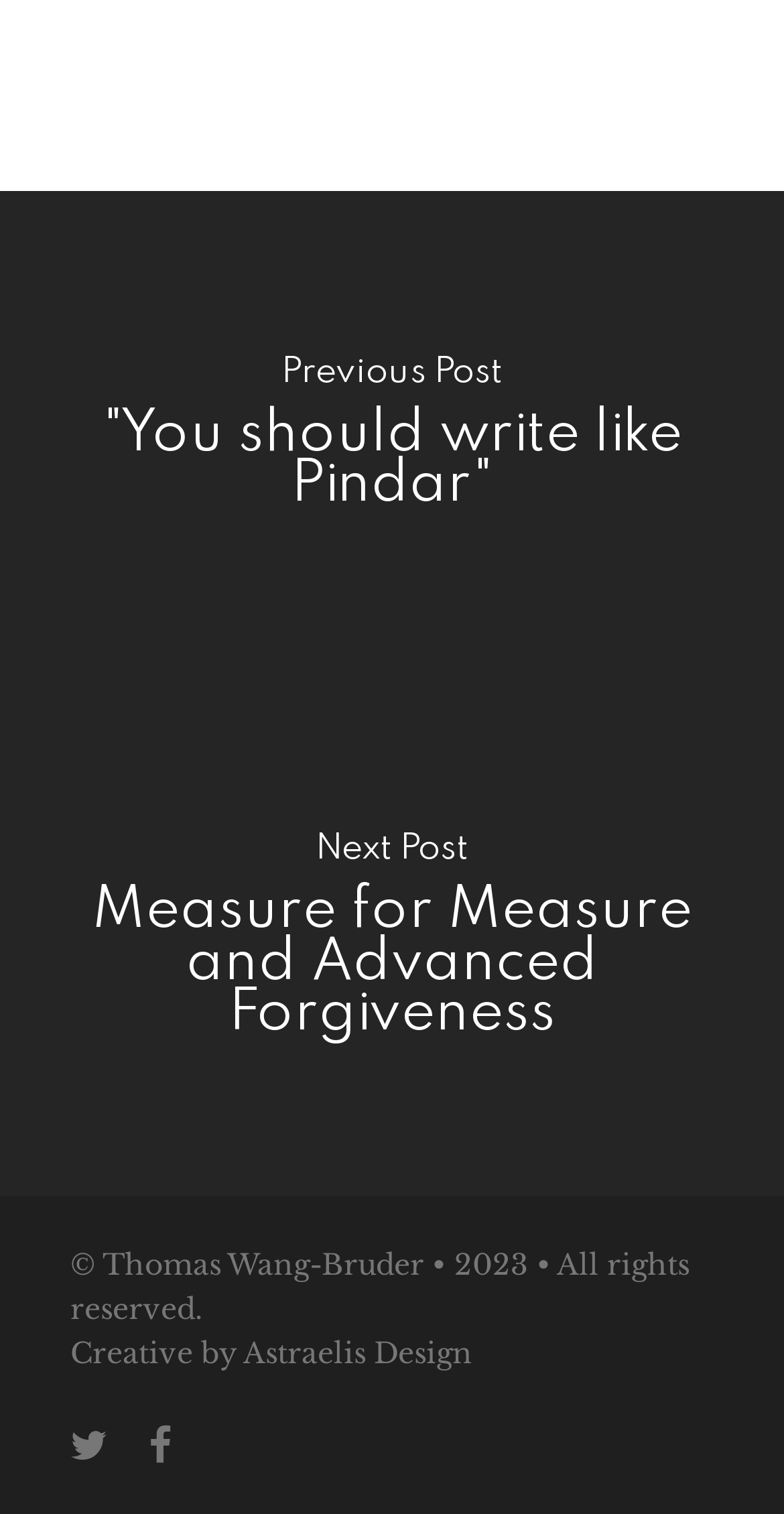How many social media links are there?
Using the image as a reference, answer with just one word or a short phrase.

2